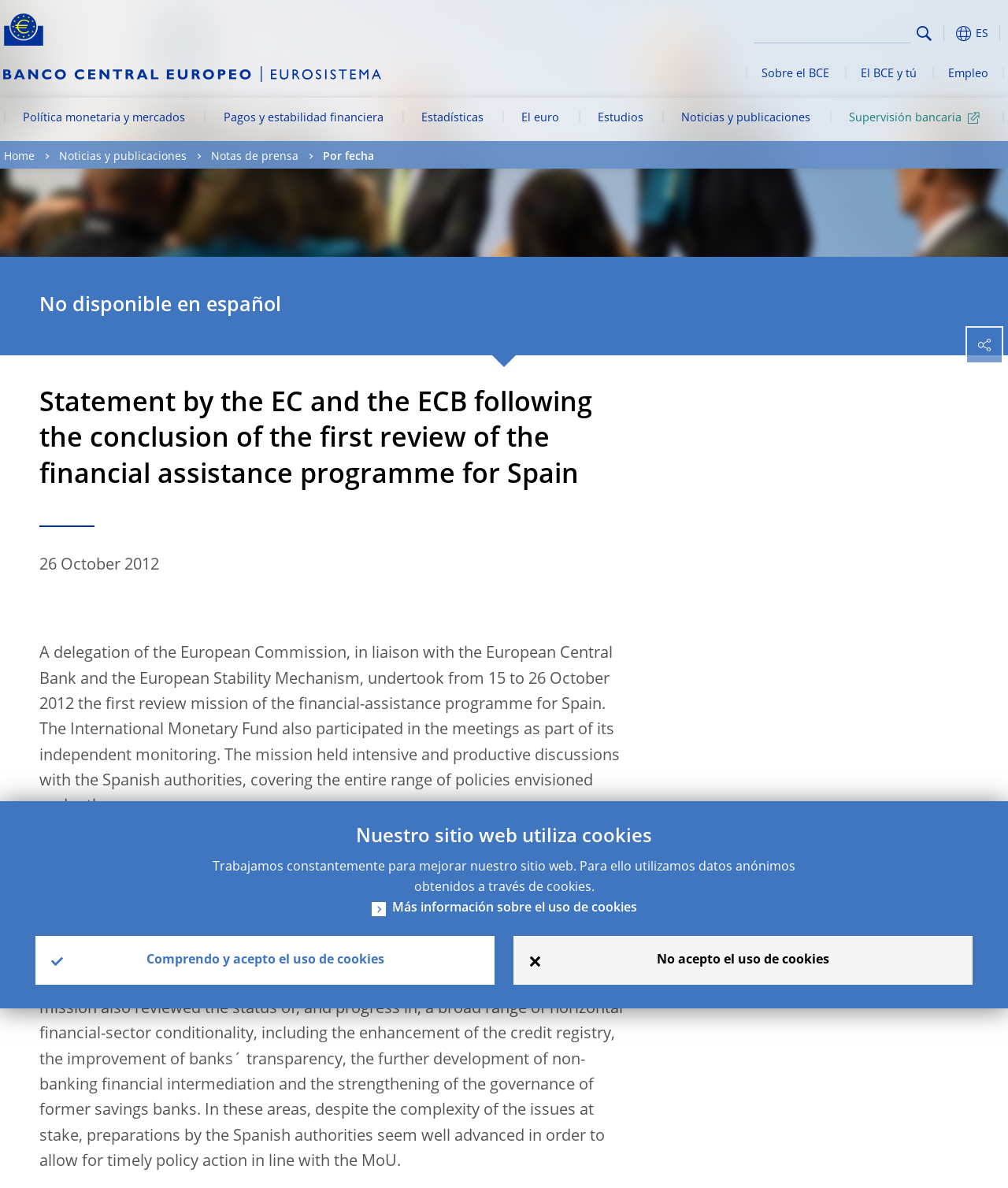Create an elaborate caption for the webpage.

The webpage is about a statement by the European Commission (EC) and the European Central Bank (ECB) following the conclusion of the first review of the financial assistance programme for Spain. 

At the top left corner, there is a logo of the European Central Bank, which is a yellow Euro sign surrounded by yellow stars centered in a dark blue circle resting on a dark blue base. Next to it, there is a navigation menu with several links, including "Política monetaria y mercados", "Pagos y estabilidad financiera", "Estadísticas", "El euro", "Estudios", "Noticias y publicaciones", "Supervisión bancaria", "Sobre el BCE", "El BCE y tú", and "Empleo". 

On the top right corner, there is a search bar with a textbox and a search button. Below the search bar, there are several links, including "Home", "Noticias y publicaciones", "Notas de prensa", and "Por fecha". 

The main content of the webpage is a statement about the financial assistance programme for Spain. The statement is divided into several paragraphs, which provide an update on the macro-financial situation of Spain, the performance of major Spanish banks, and the progress of horizontal financial-sector conditionality. 

At the bottom of the webpage, there is a section about cookies, which explains that the website uses cookies to improve the user experience. There are links to more information about the use of cookies, as well as options to accept or decline the use of cookies.